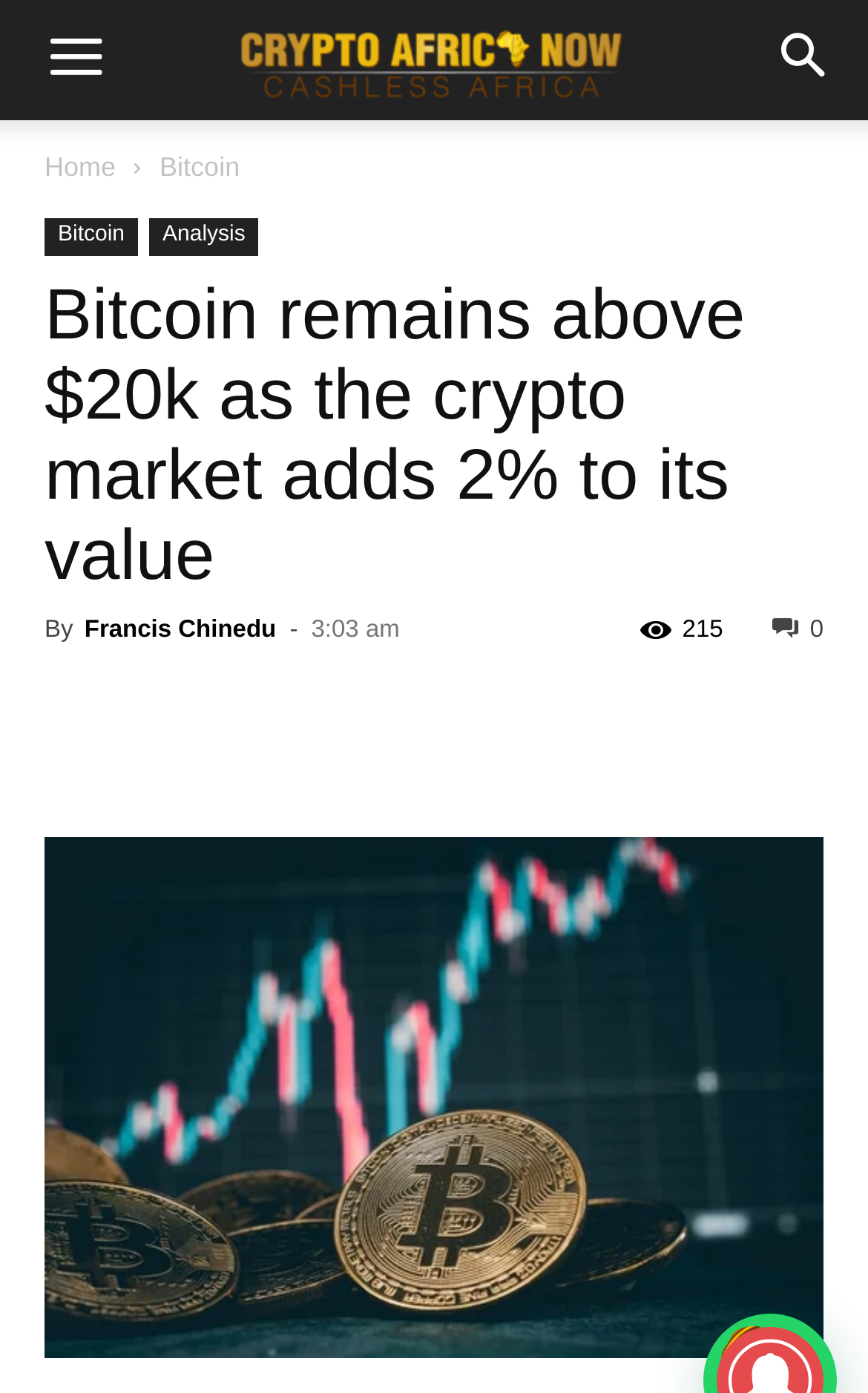What is the time of publication of the article?
Examine the image and give a concise answer in one word or a short phrase.

3:03 am